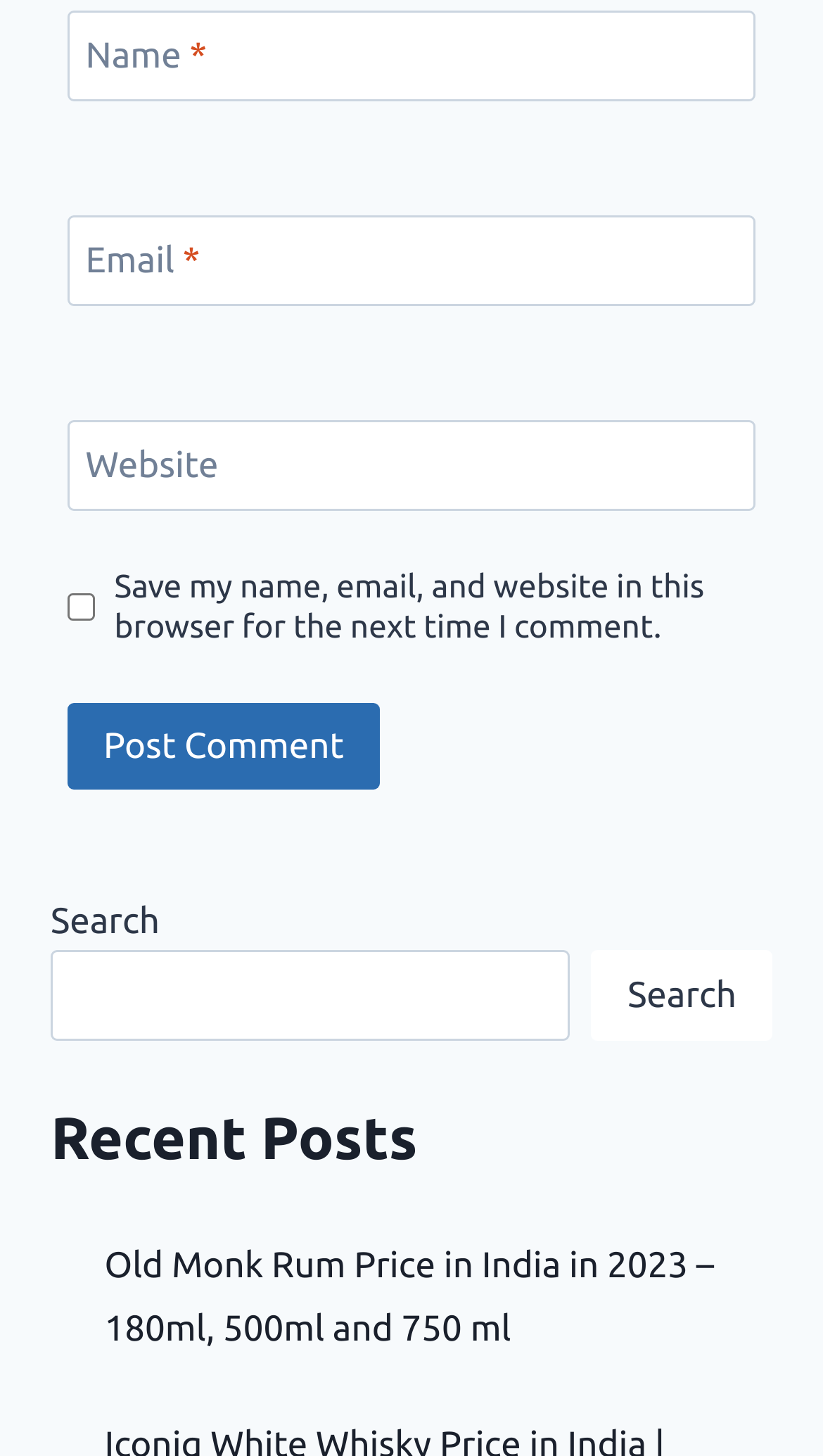Determine the bounding box of the UI element mentioned here: "name="submit" value="Post Comment"". The coordinates must be in the format [left, top, right, bottom] with values ranging from 0 to 1.

[0.082, 0.483, 0.462, 0.542]